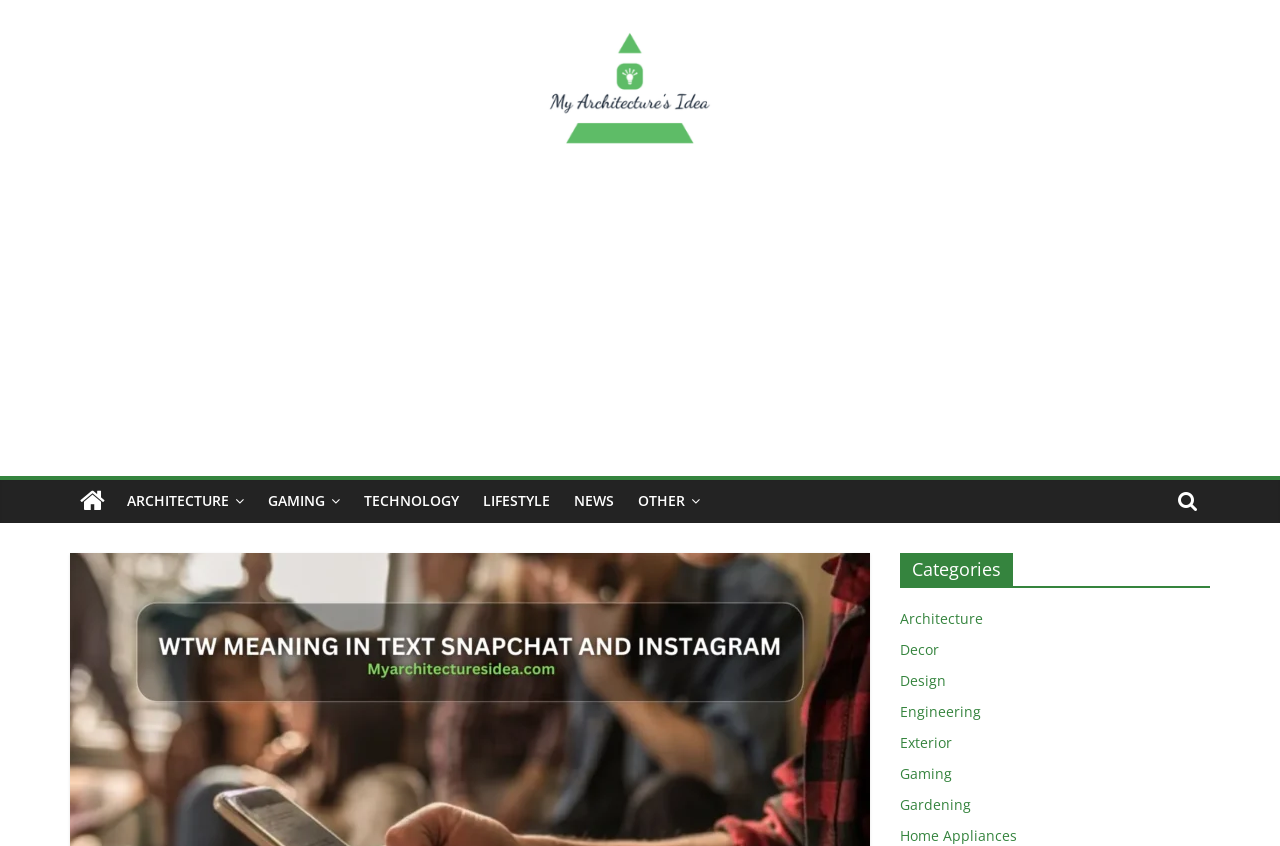Specify the bounding box coordinates of the region I need to click to perform the following instruction: "visit the Architecture category". The coordinates must be four float numbers in the range of 0 to 1, i.e., [left, top, right, bottom].

[0.703, 0.72, 0.768, 0.743]